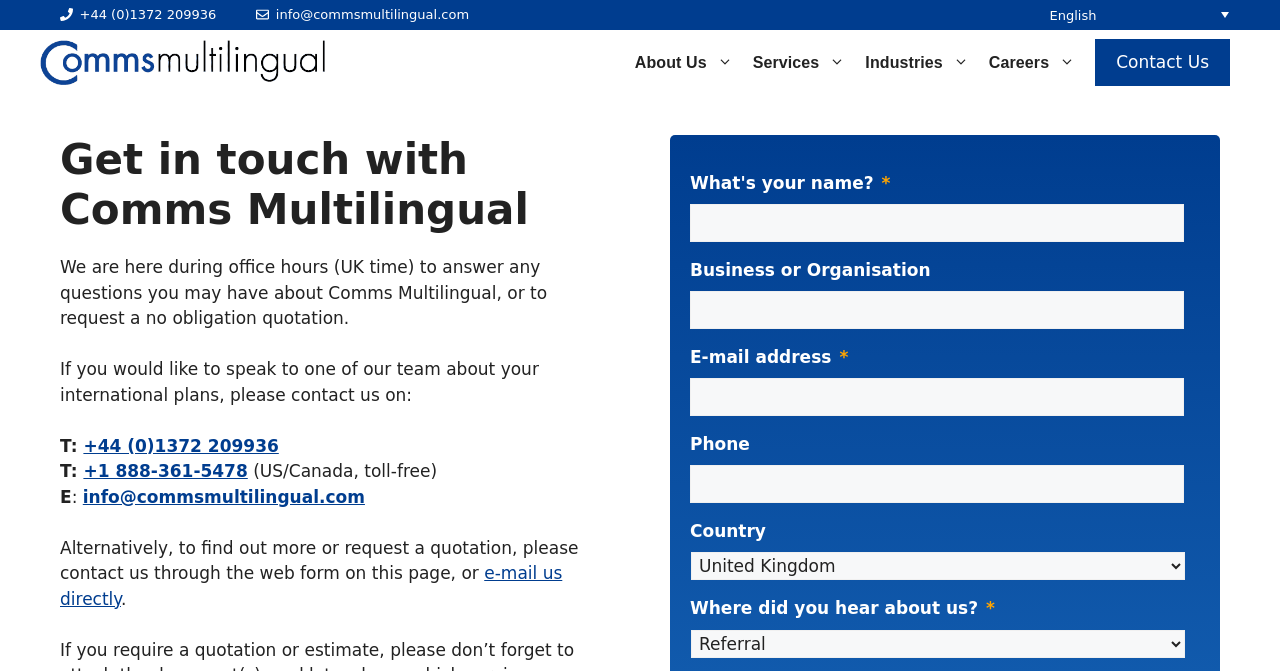Provide the bounding box coordinates for the area that should be clicked to complete the instruction: "Click the link to email us directly".

[0.047, 0.839, 0.439, 0.907]